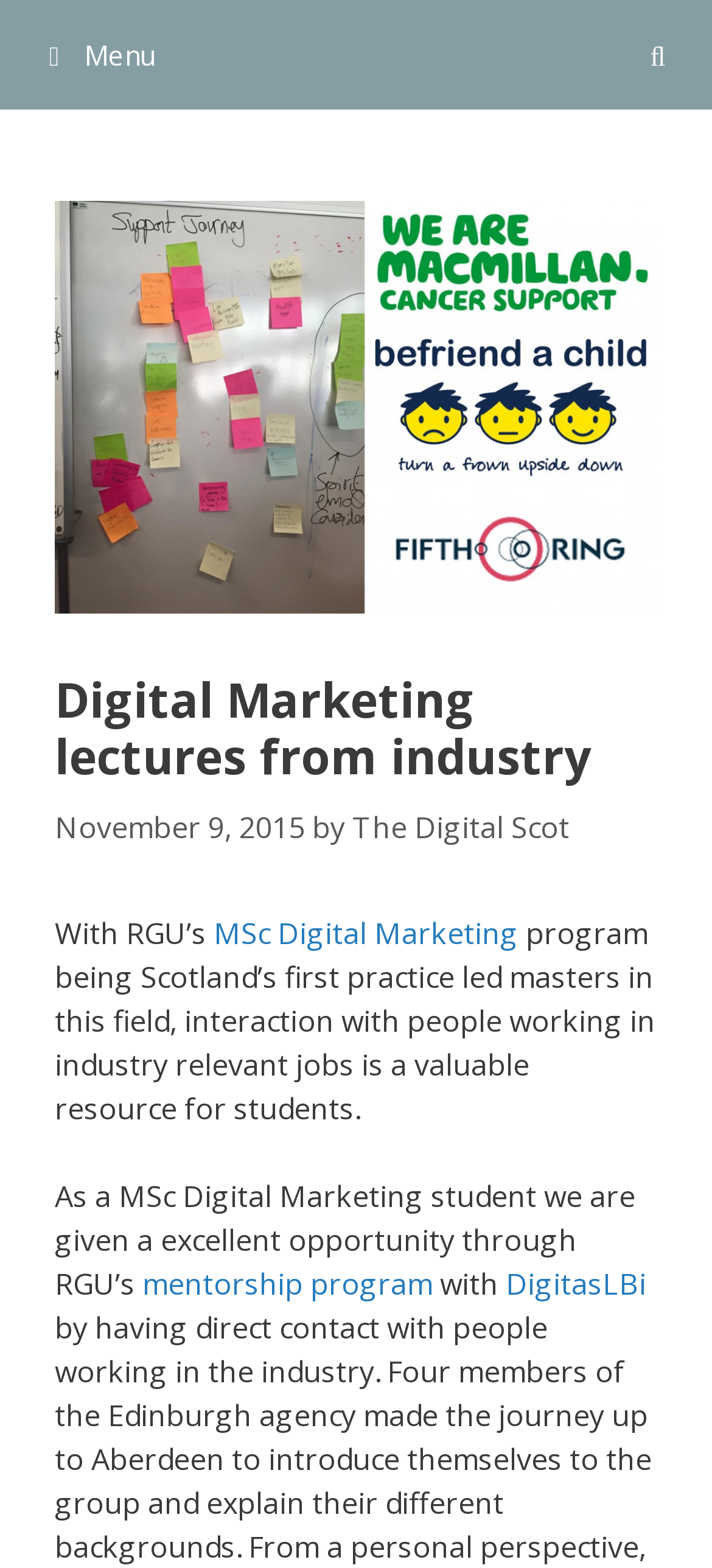Who is the author of the digital marketing lecture?
Please provide a single word or phrase as your answer based on the screenshot.

The Digital Scot